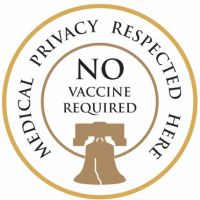Compose an extensive description of the image.

The image features a circular sticker that emphasizes the importance of medical privacy. The design includes the phrase "MEDICAL PRIVACY RESPECTED HERE" prominently displayed along the top edge, and the statement "NO VACCINE REQUIRED" featured in bold letters at the center. Below this text, a graphic of the Liberty Bell is depicted, symbolizing freedom and individual rights. The sticker is outlined in a golden hue, enhancing its visibility. This image likely serves as a statement regarding personal medical choices, ensuring that individuals feel secure in their privacy regarding vaccination status.